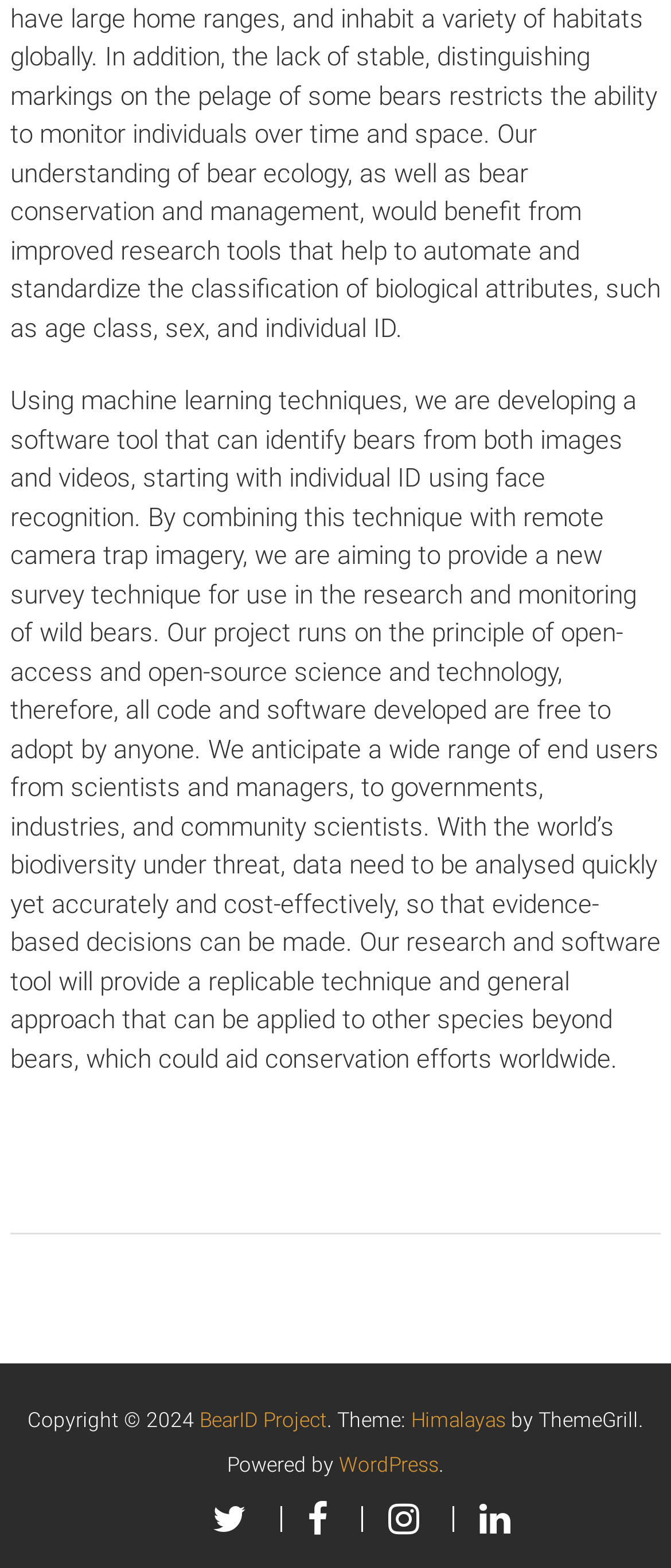What is the principle of the BearID project?
Answer with a single word or phrase, using the screenshot for reference.

Open-access and open-source